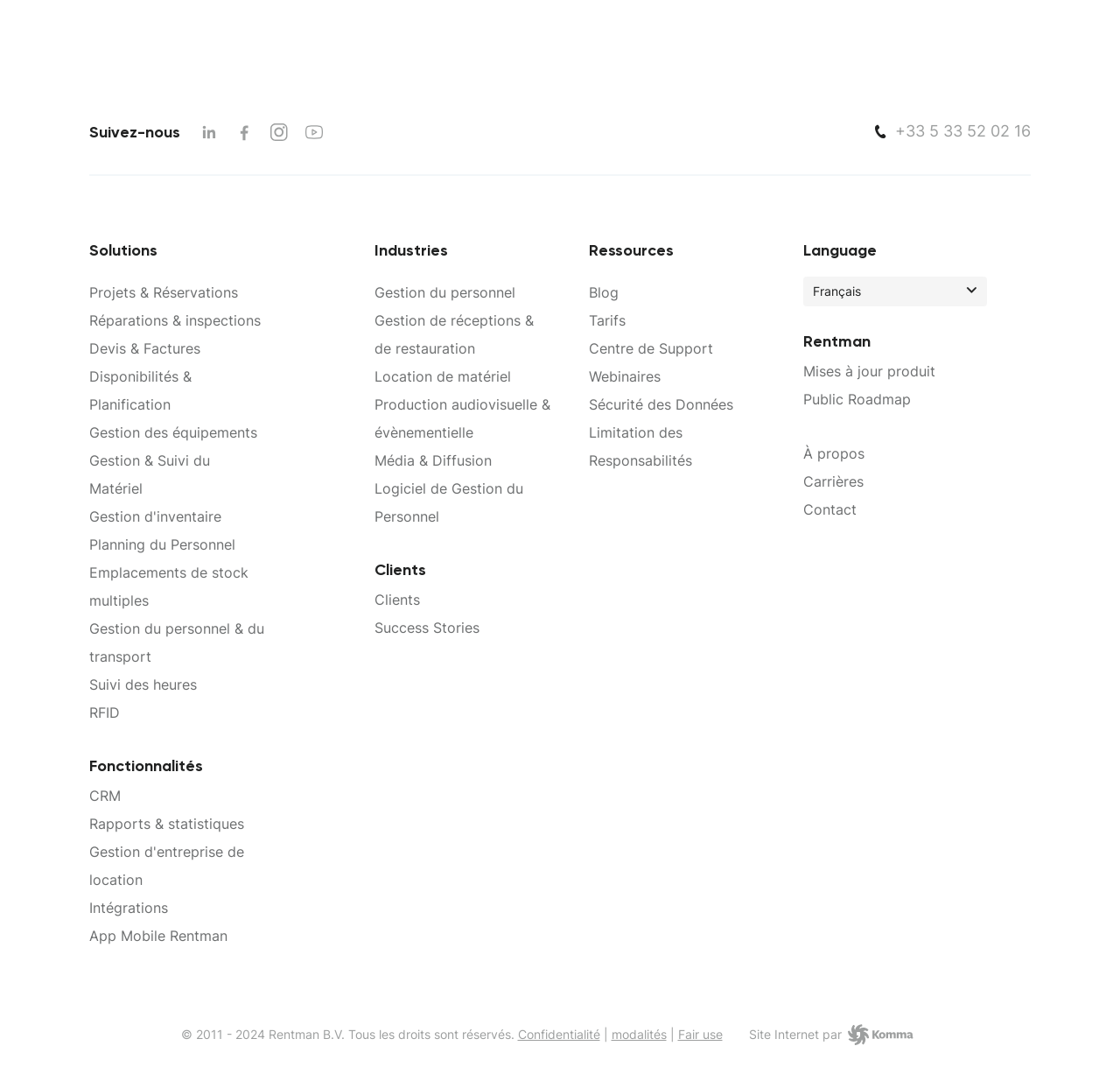Extract the bounding box coordinates for the UI element described as: "Fair use".

[0.605, 0.962, 0.645, 0.976]